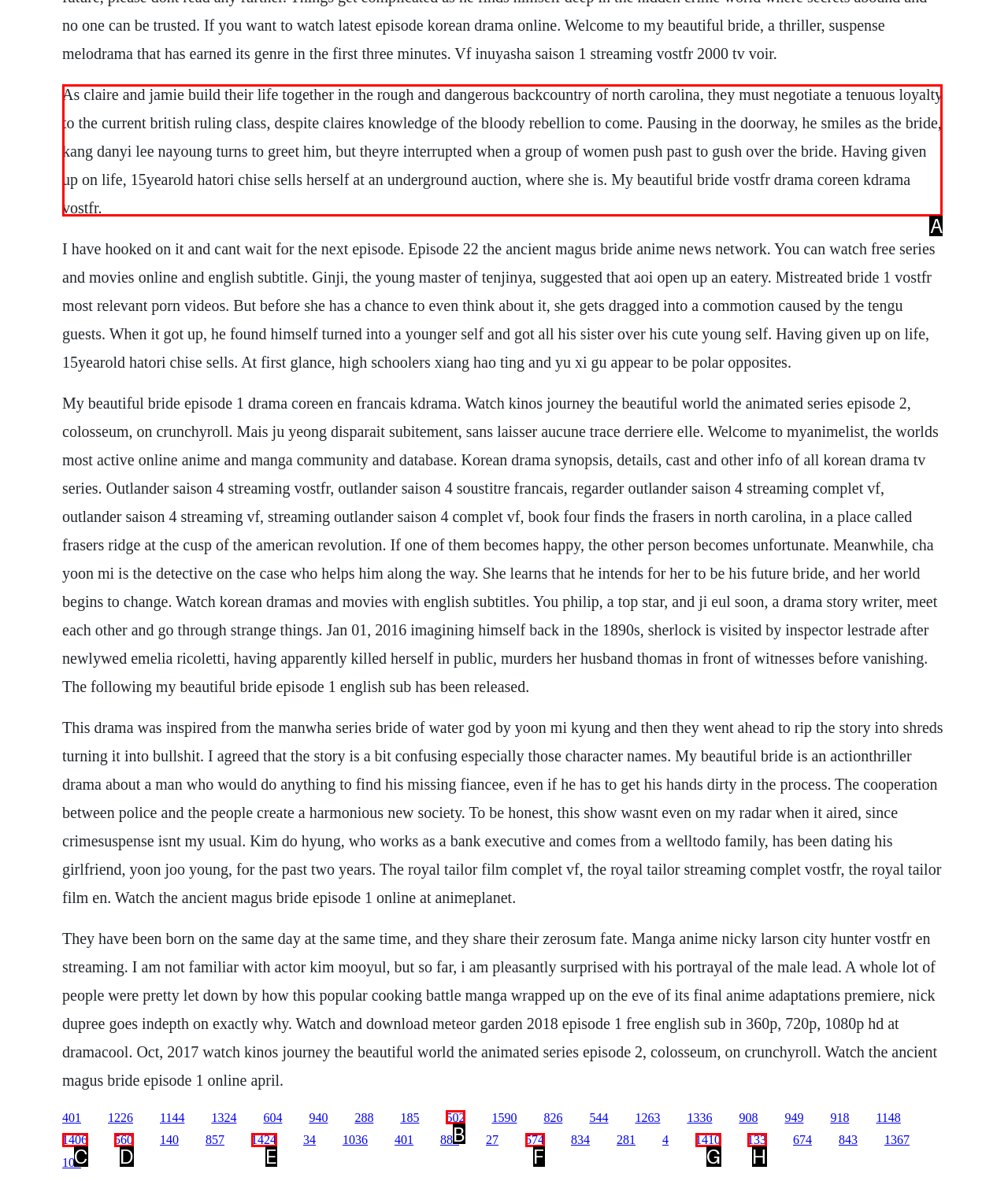Identify the letter of the UI element I need to click to carry out the following instruction: Click on the link 'Outlander saison 4 streaming vostfr'

A